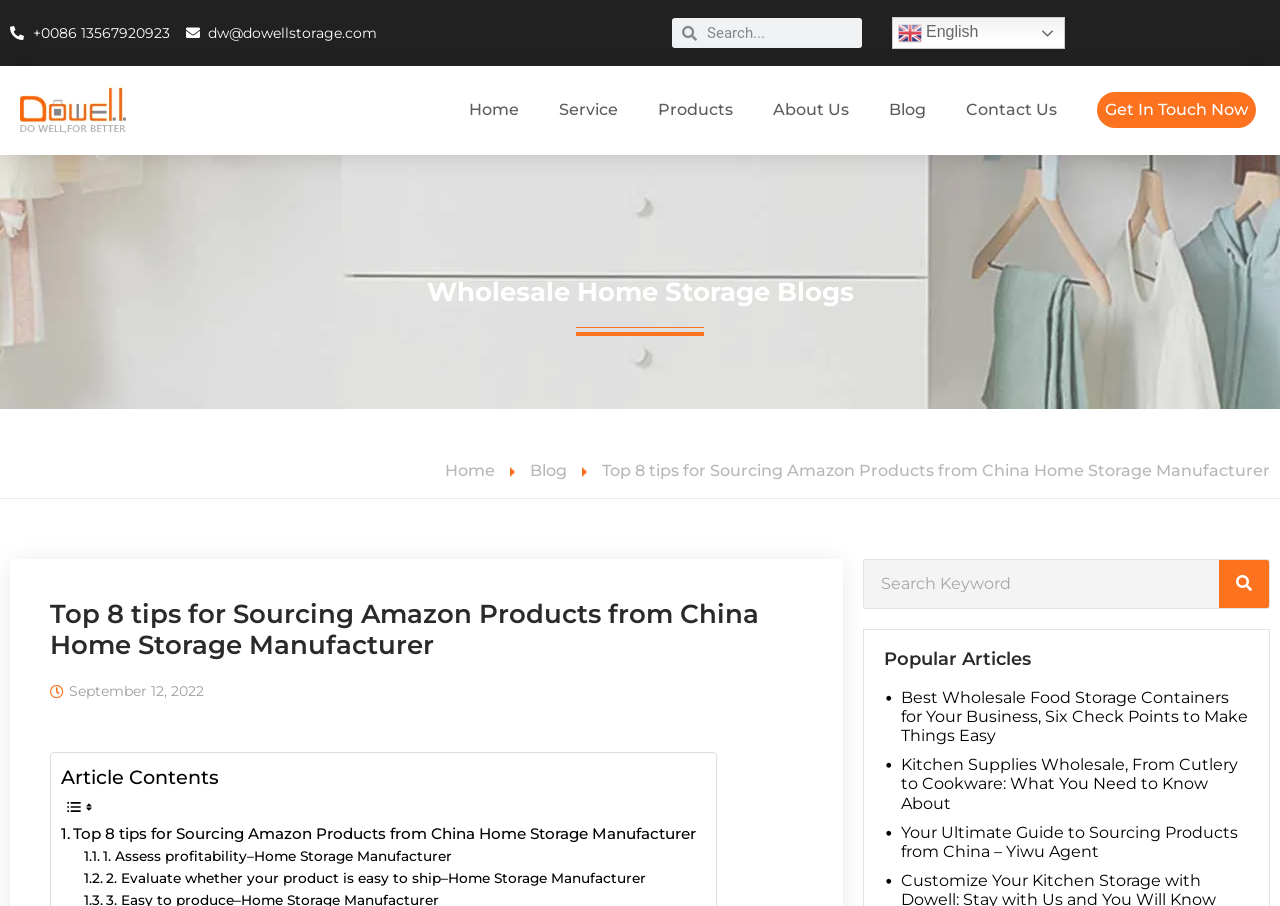Locate the heading on the webpage and return its text.

Wholesale Home Storage Blogs